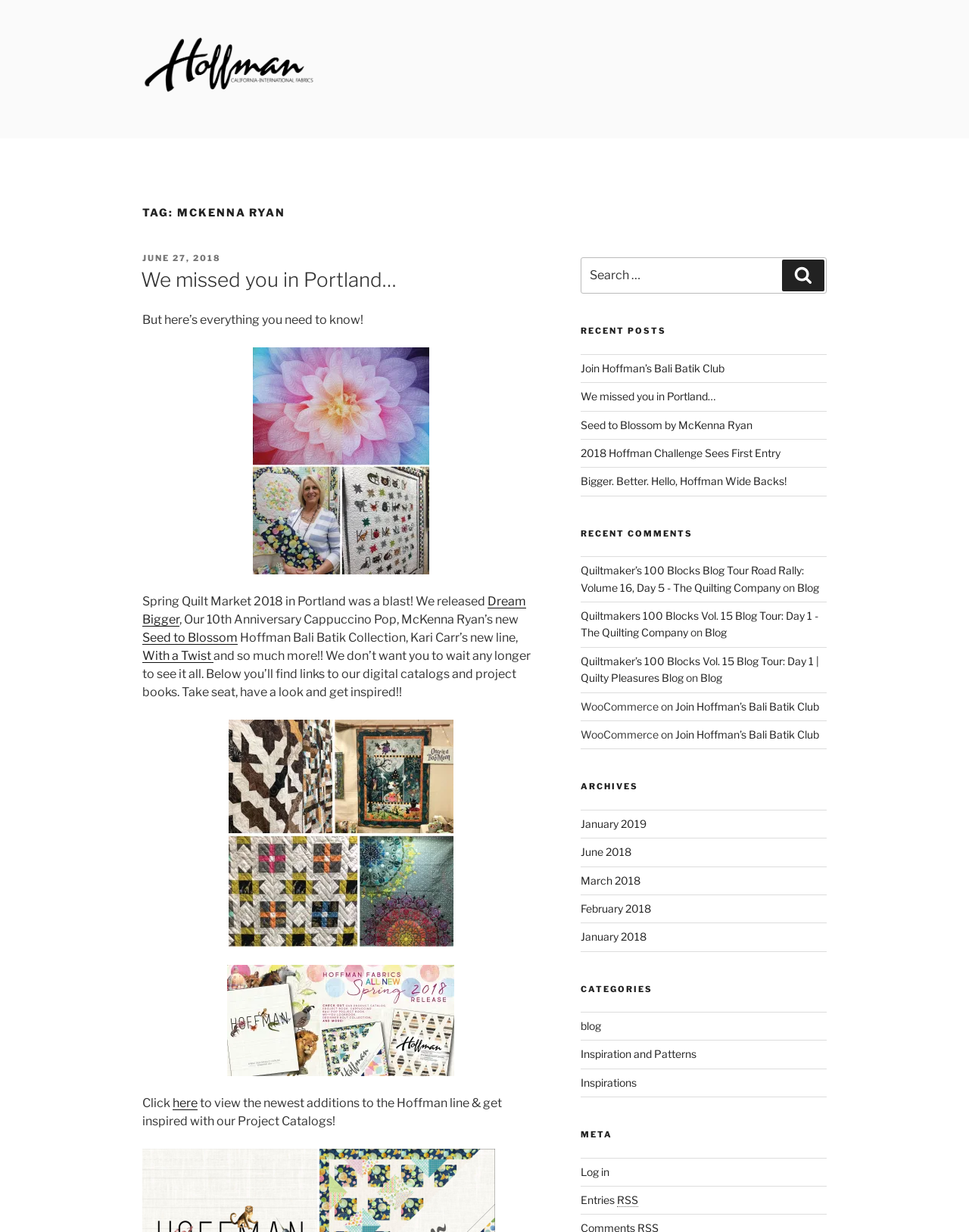Using the provided element description "June 27, 2018", determine the bounding box coordinates of the UI element.

[0.147, 0.205, 0.228, 0.214]